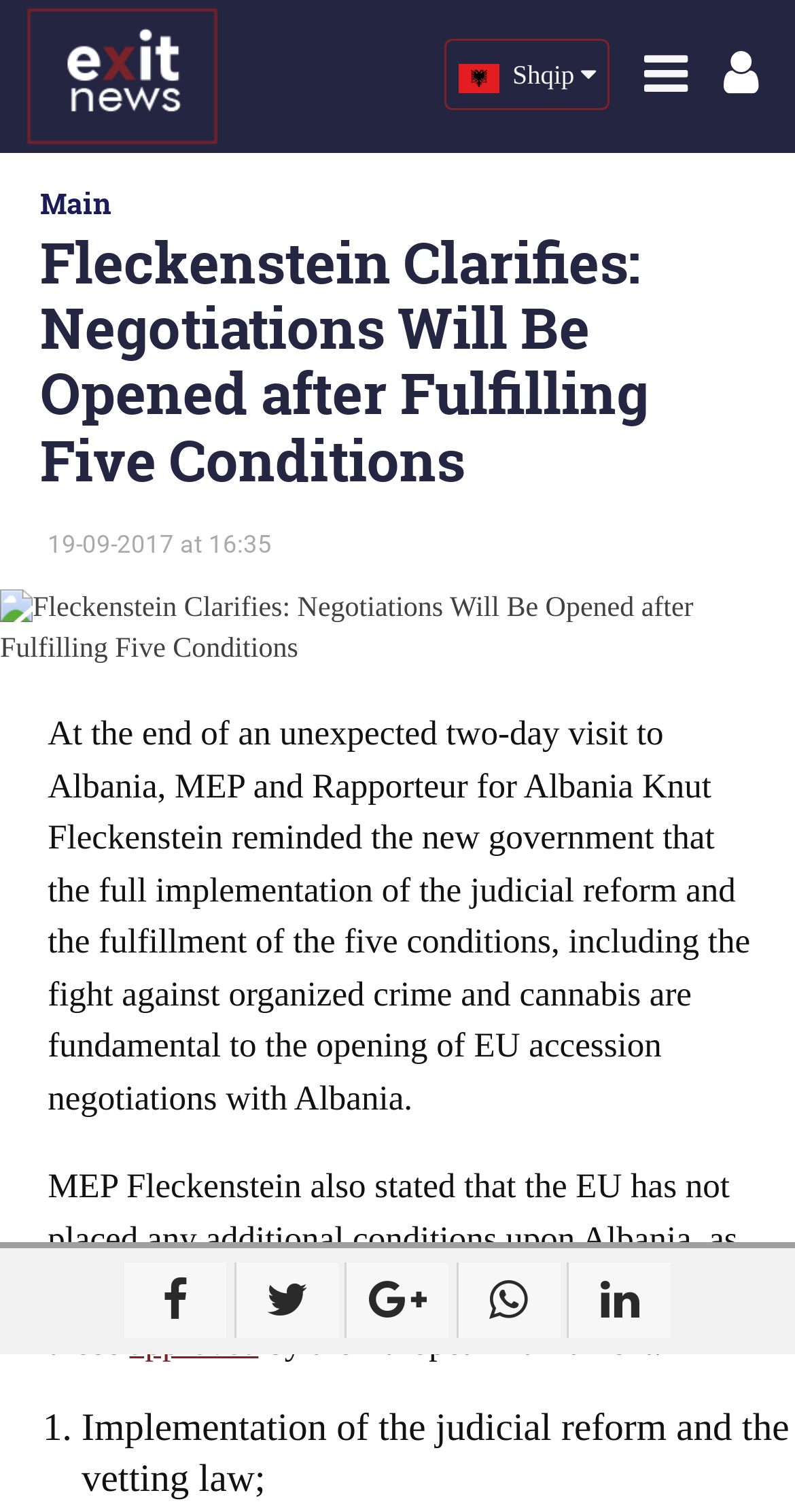Find the bounding box coordinates for the element that must be clicked to complete the instruction: "Check the time of publication". The coordinates should be four float numbers between 0 and 1, indicated as [left, top, right, bottom].

[0.06, 0.347, 0.95, 0.374]